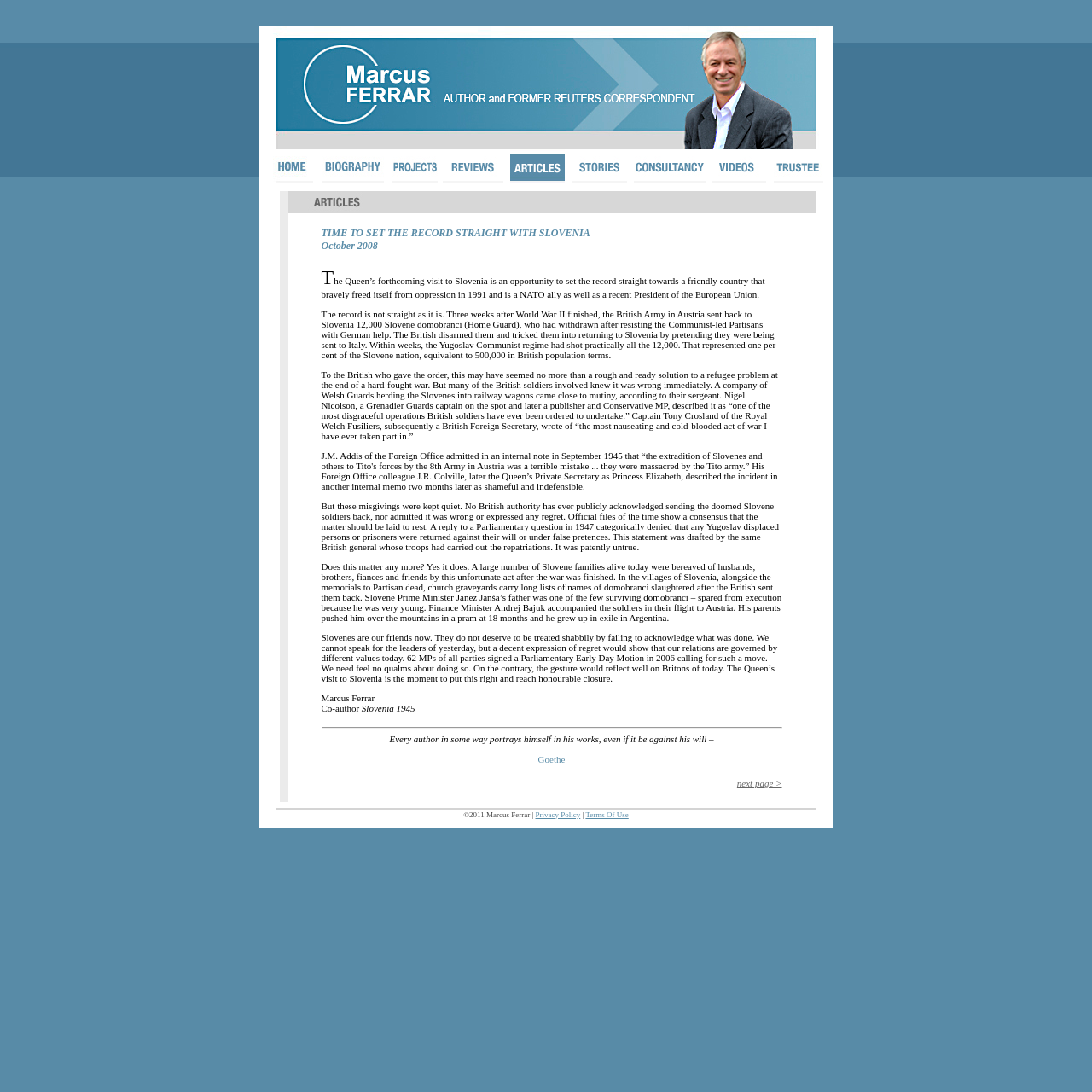Provide the bounding box coordinates of the area you need to click to execute the following instruction: "go to next page".

[0.675, 0.712, 0.716, 0.721]